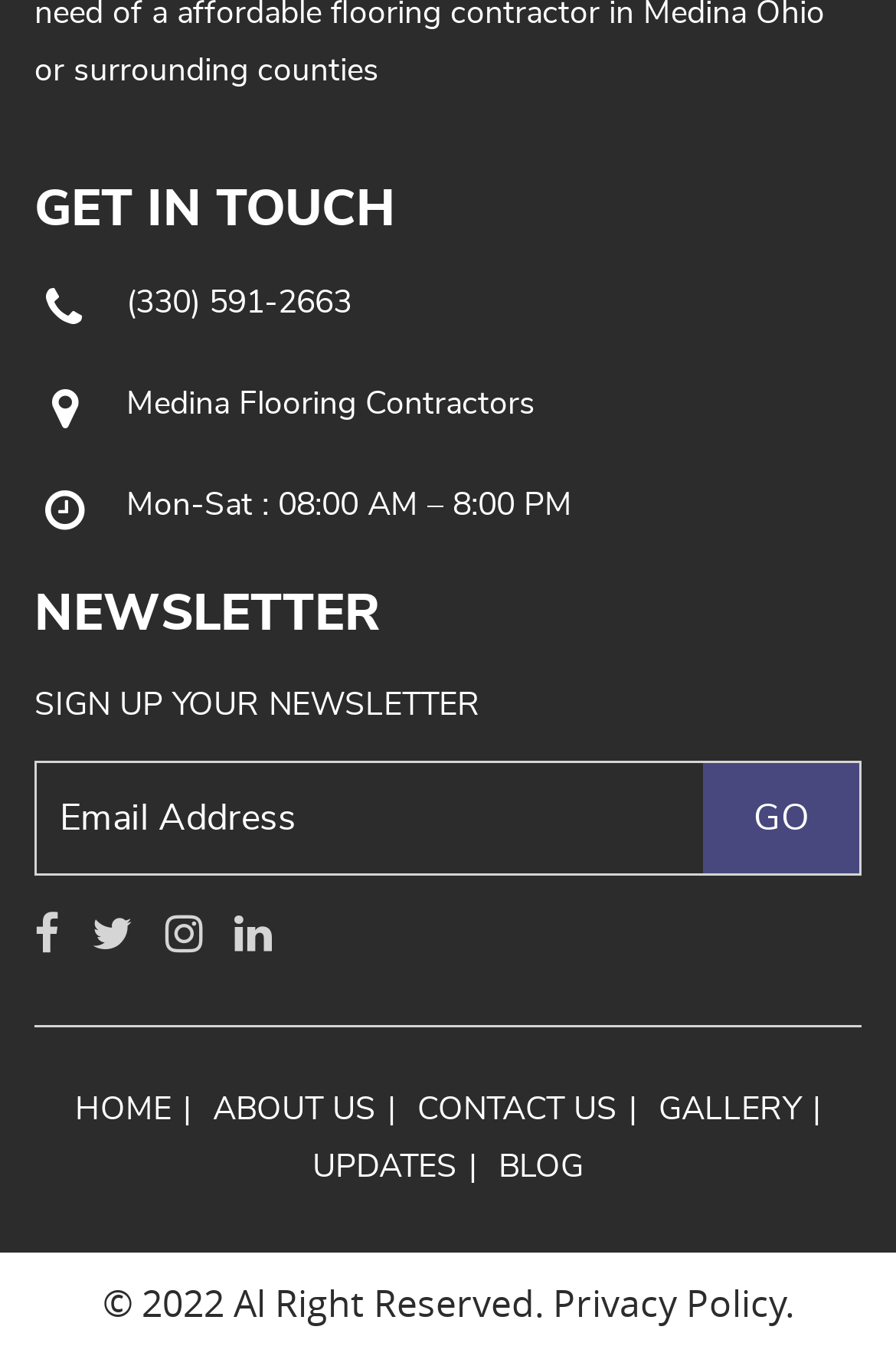Find the bounding box of the web element that fits this description: "About Us".

[0.224, 0.806, 0.432, 0.83]